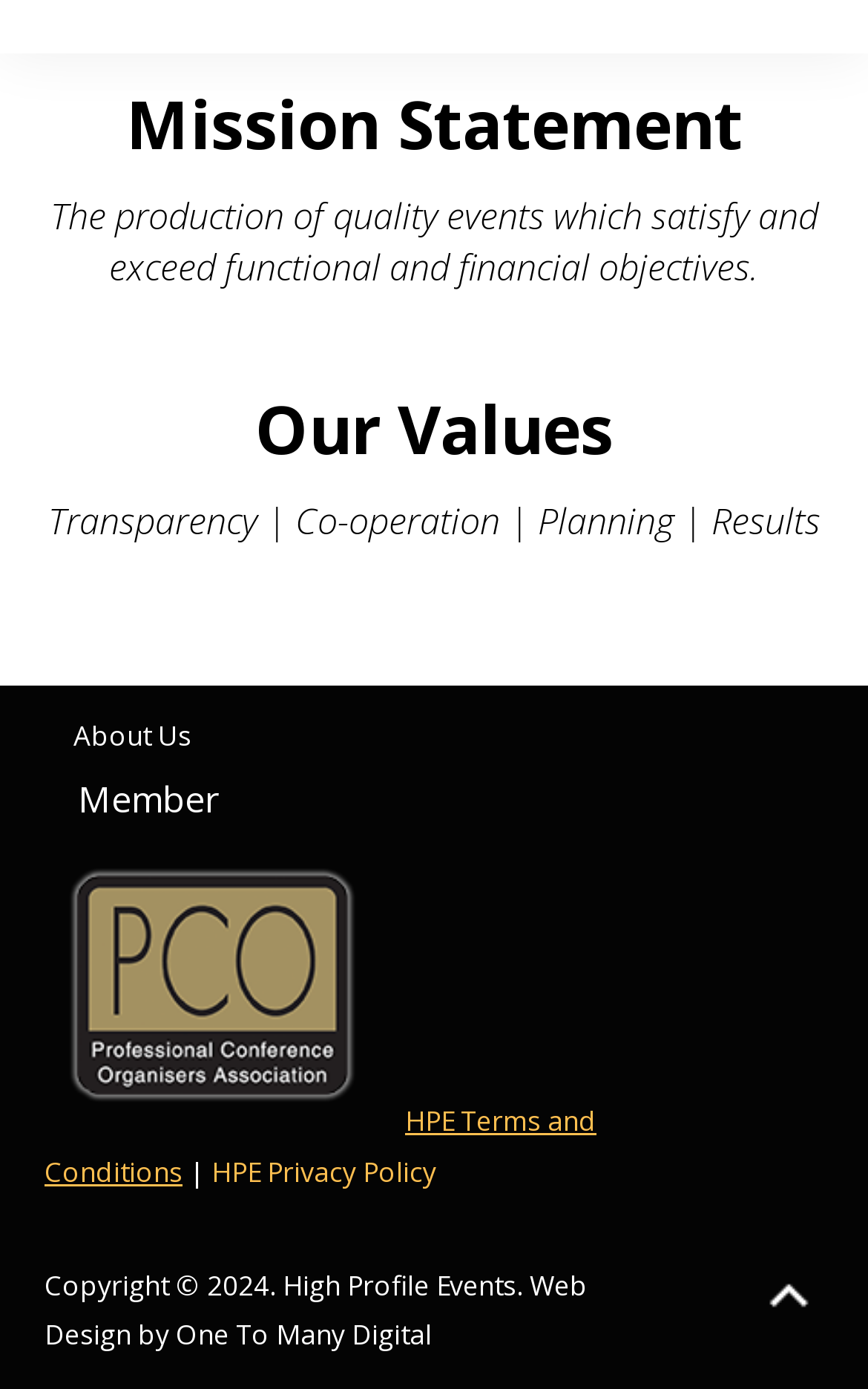What is the purpose of the breadcrumbs navigation?
Please give a detailed and elaborate explanation in response to the question.

I found a navigation element with the text 'Breadcrumbs' which is typically used to navigate through a website. Therefore, the purpose of the breadcrumbs navigation is to navigate.